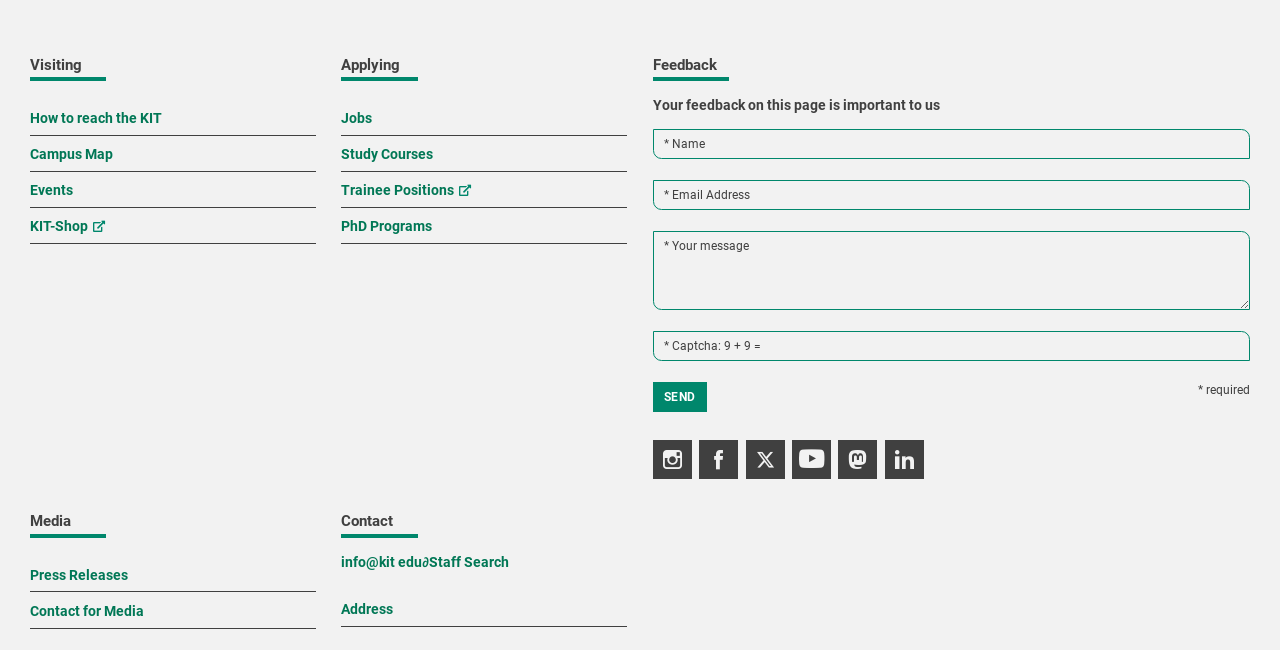Please determine the bounding box coordinates of the section I need to click to accomplish this instruction: "Visit the 'KIT-Shop'".

[0.023, 0.335, 0.082, 0.364]